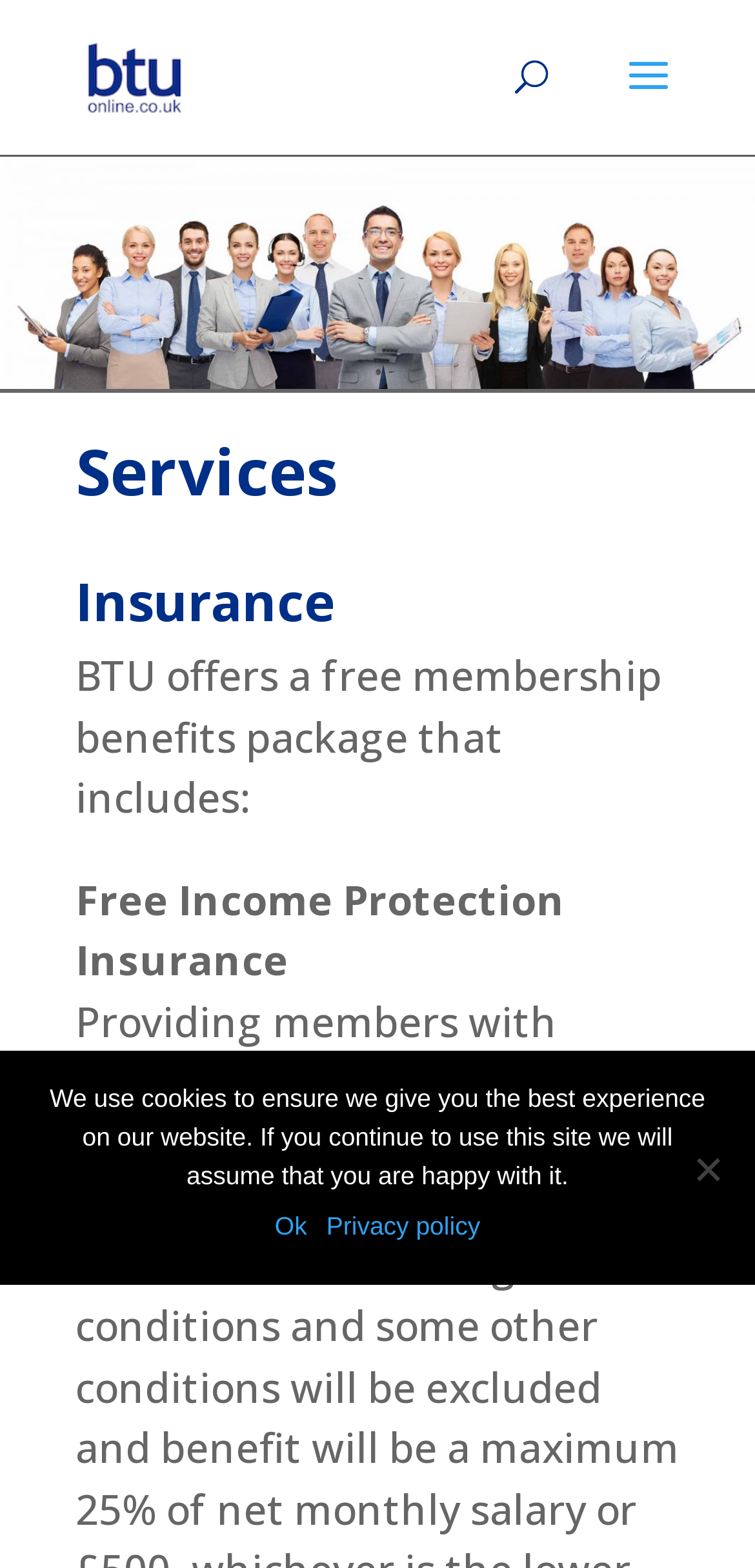How many links are present in the cookie notice?
Based on the visual details in the image, please answer the question thoroughly.

The cookie notice has two links: 'Ok' and 'Privacy policy'. The 'Ok' link is used to accept the cookie usage, and the 'Privacy policy' link provides more information about the website's privacy policy.